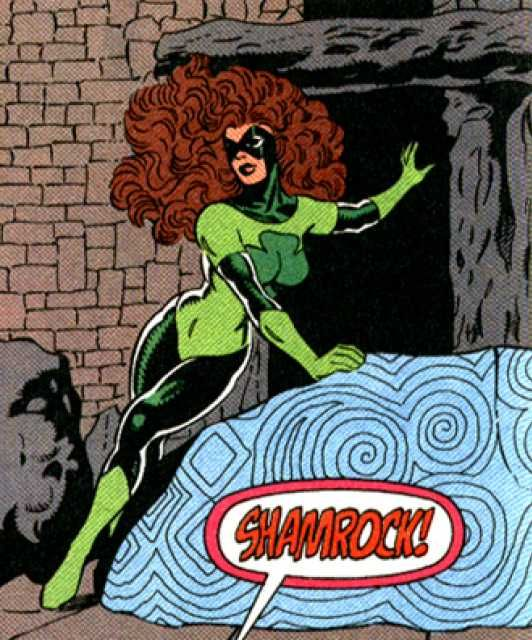Give a one-word or one-phrase response to the question: 
What is the background of the illustration?

stone wall